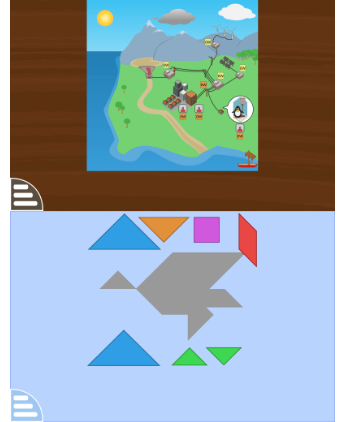What is the theme of the upper portion of the image?
Please look at the screenshot and answer using one word or phrase.

Map scene